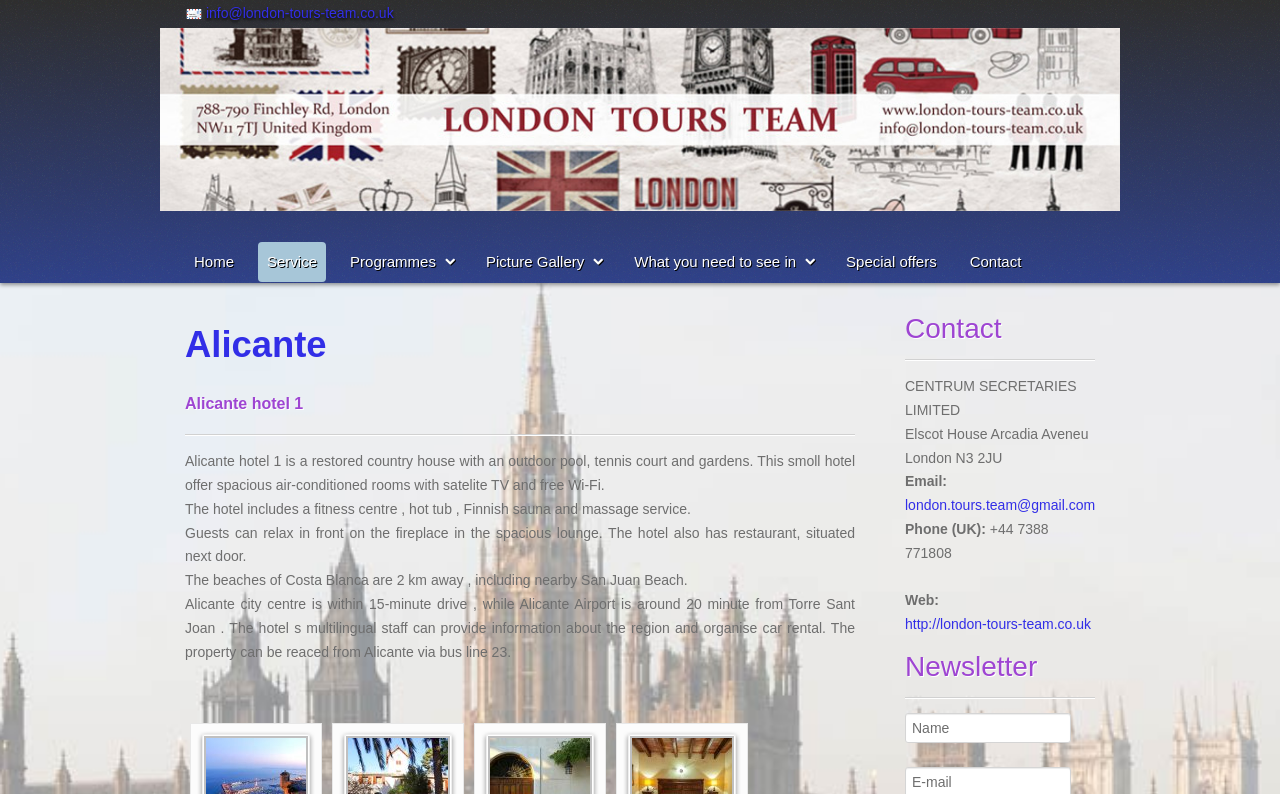Summarize the webpage in an elaborate manner.

The webpage is about Alicante, a city in Spain. At the top, there is a layout table with a contact mail information and an image of a mail icon. Below this, there is a horizontal navigation menu with links to different sections of the website, including Home, Service, Programmes, Picture Gallery, What you need to see in, Special offers, and Contact.

The main content of the webpage is divided into two sections. On the left side, there is a heading "Alicante" followed by a description of a hotel in Alicante, including its amenities and location. The text is divided into several paragraphs, each describing a different aspect of the hotel.

On the right side, there is a section with contact information, including the address, email, and phone number of CENTRUM SECRETARIES LIMITED, a company based in London. Below this, there is a newsletter subscription section with a textbox to enter the name and email address.

There are no images on the page except for the mail icon in the top-left corner. The overall layout is organized, with clear headings and concise text.